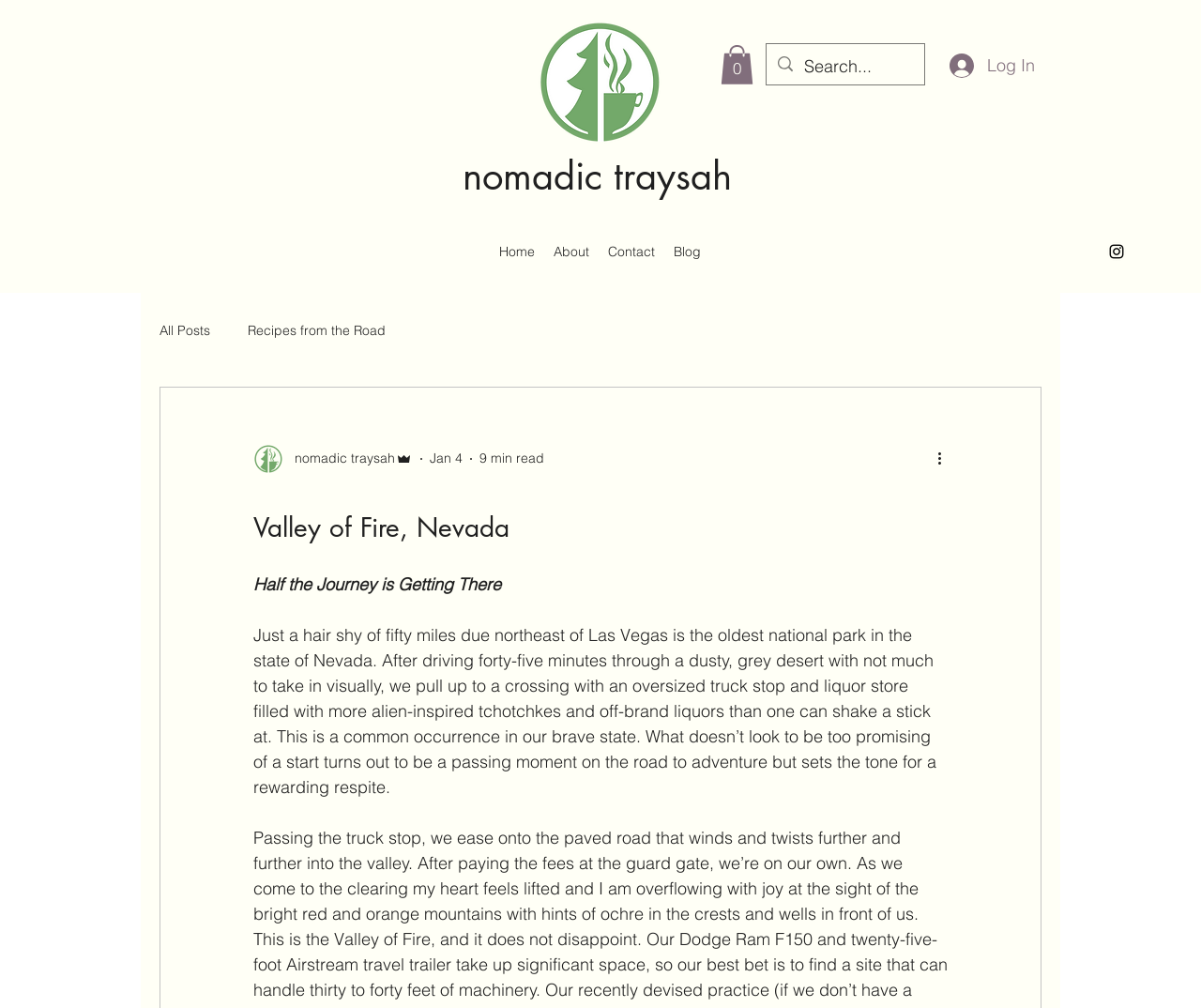Answer the question with a single word or phrase: 
How long does it take to read the article?

9 min